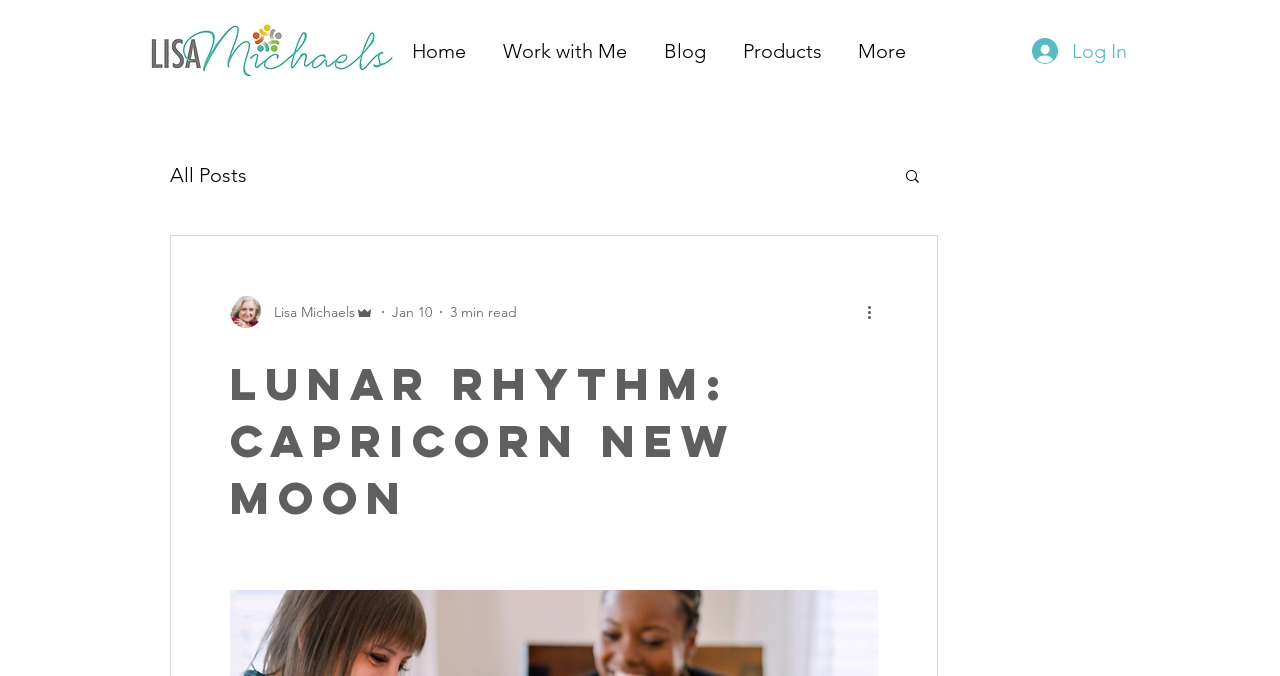What is the author's name?
Look at the image and answer with only one word or phrase.

Lisa Michaels